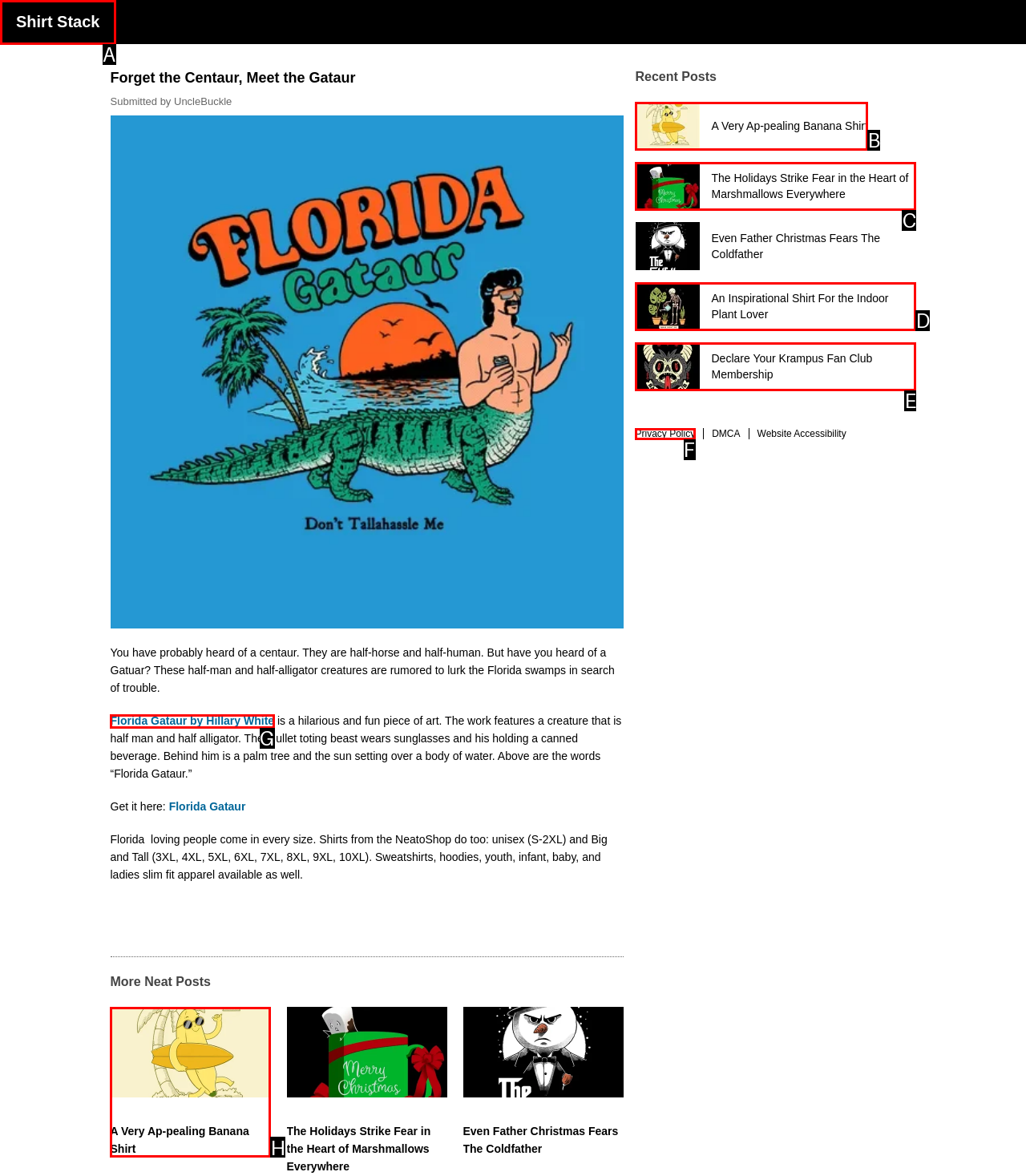Please identify the UI element that matches the description: Privacy Policy
Respond with the letter of the correct option.

F